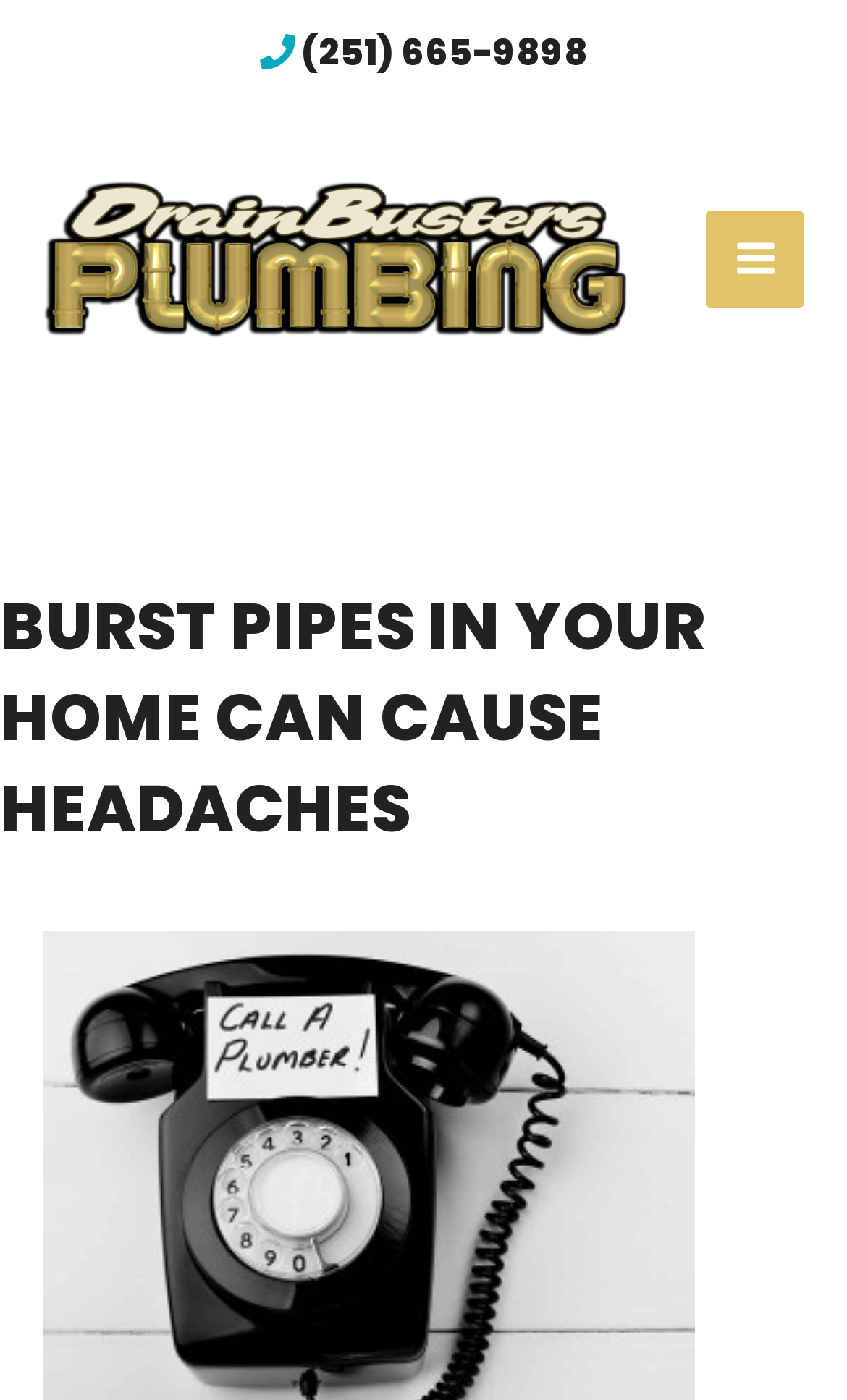What is the logo image located?
Refer to the image and respond with a one-word or short-phrase answer.

top left